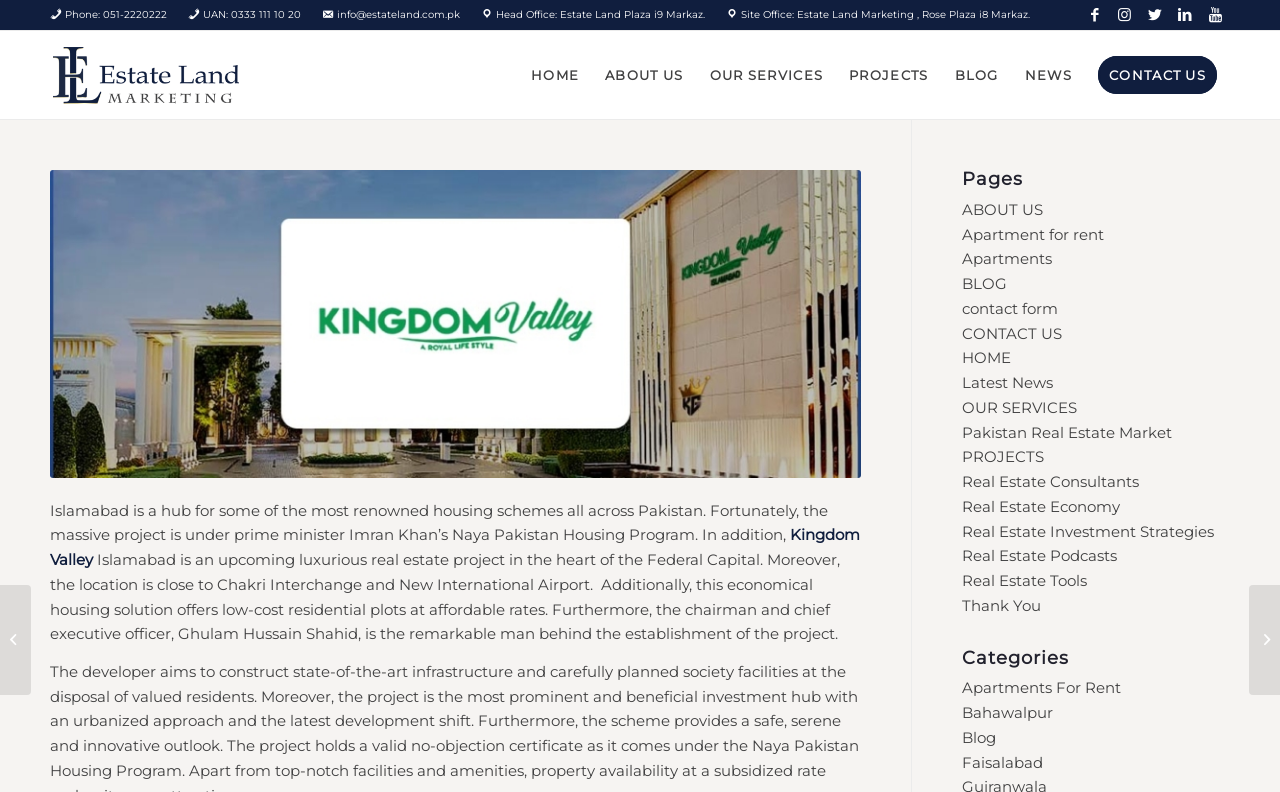Answer the question with a brief word or phrase:
Who is the chairman of the project?

Ghulam Hussain Shahid